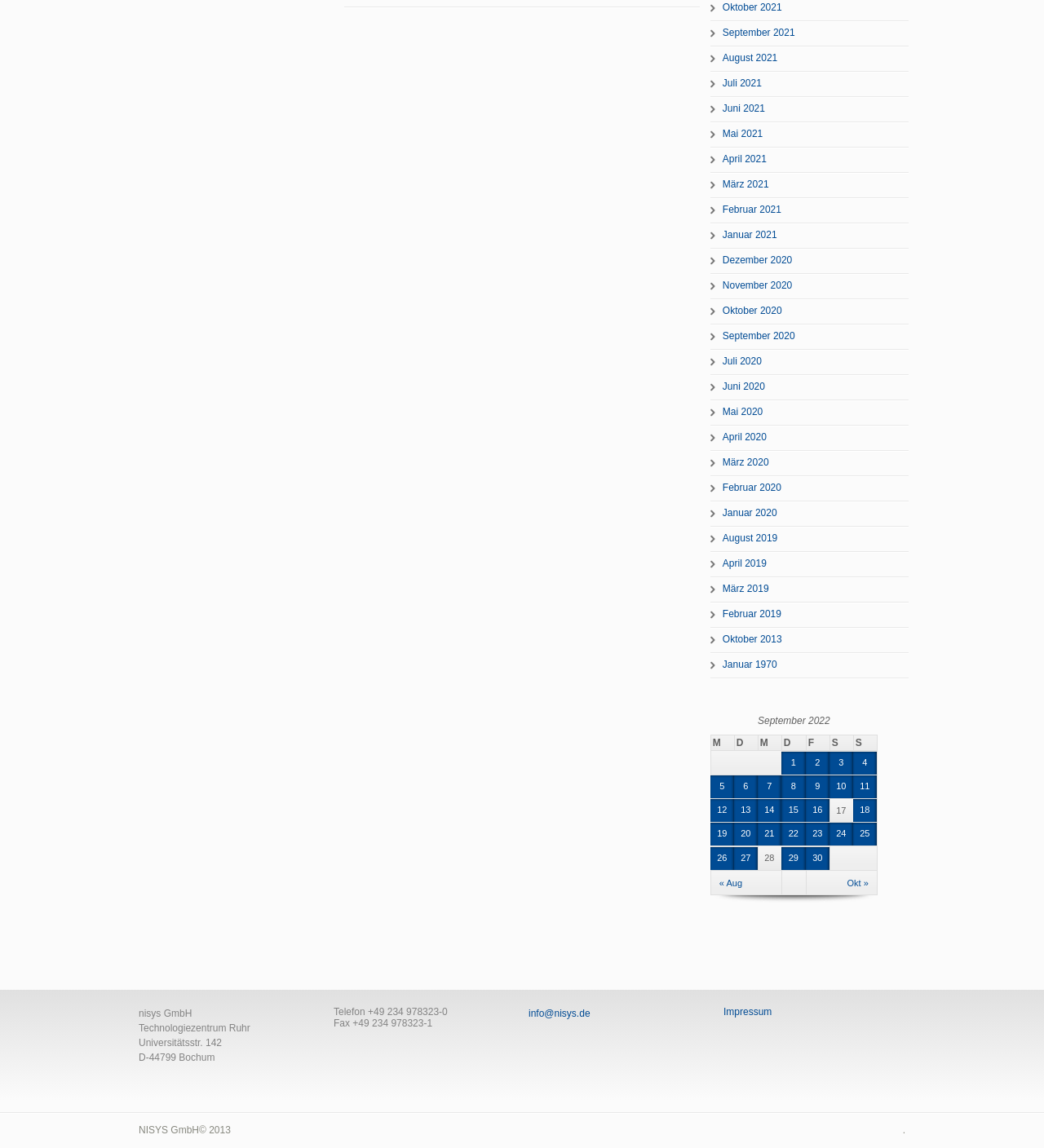Please provide the bounding box coordinates for the UI element as described: "Juni 2020". The coordinates must be four floats between 0 and 1, represented as [left, top, right, bottom].

[0.68, 0.326, 0.87, 0.348]